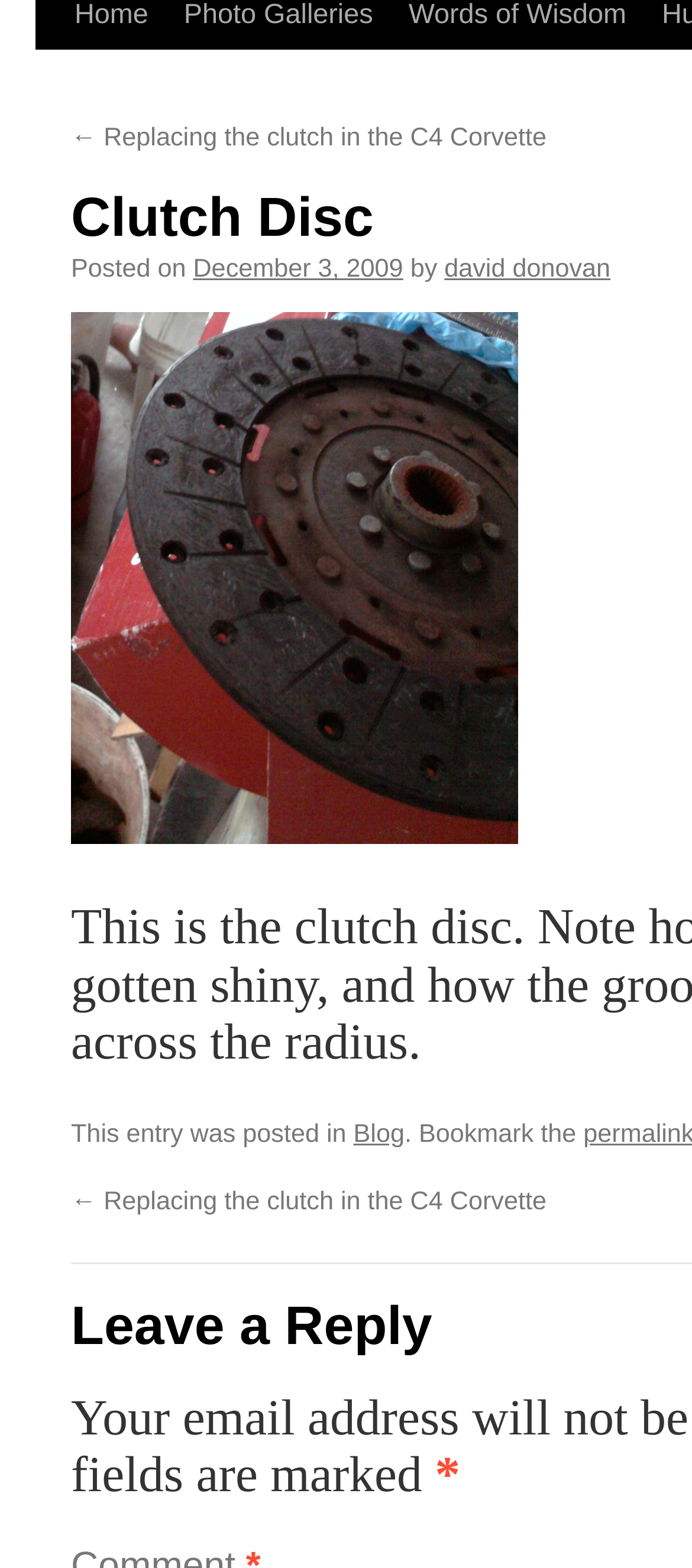Using the given element description, provide the bounding box coordinates (top-left x, top-left y, bottom-right x, bottom-right y) for the corresponding UI element in the screenshot: david donovan

[0.642, 0.206, 0.882, 0.224]